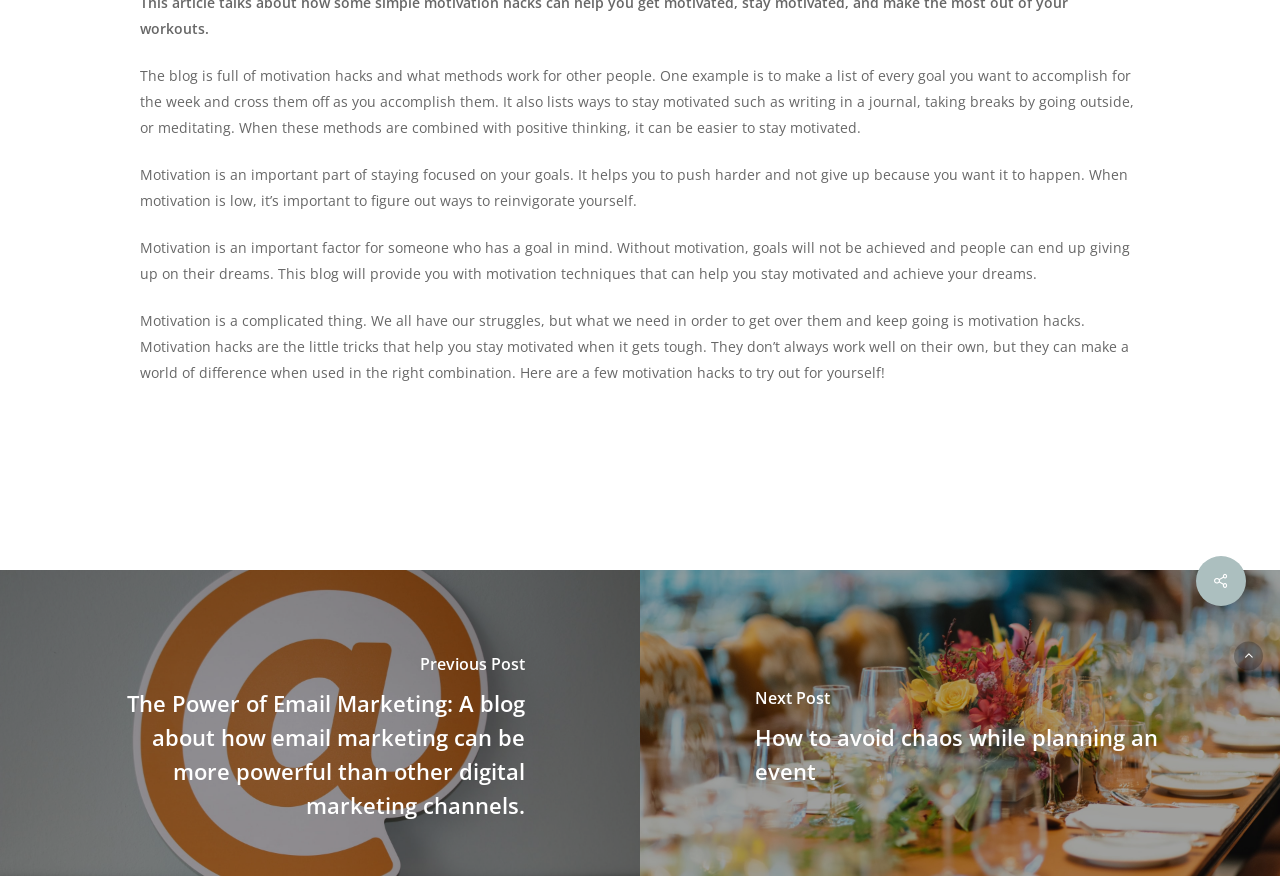Identify the bounding box coordinates for the UI element described as: "parent_node: All". The coordinates should be provided as four floats between 0 and 1: [left, top, right, bottom].

[0.964, 0.732, 0.987, 0.765]